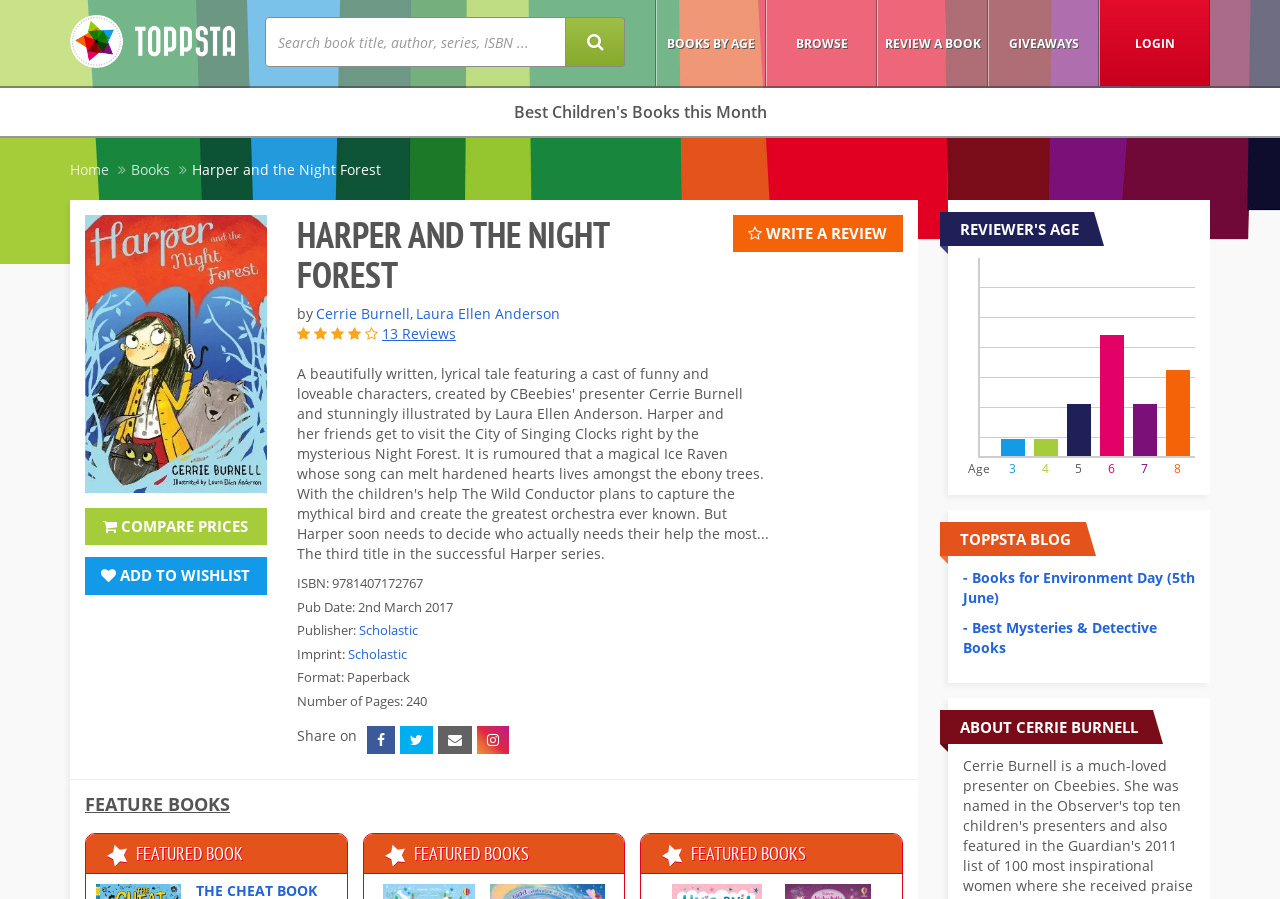Who are the authors of the book?
Respond to the question with a well-detailed and thorough answer.

The authors of the book can be found in the static text element with the text 'by' followed by the link elements with the texts 'Cerrie Burnell' and 'Laura Ellen Anderson'.